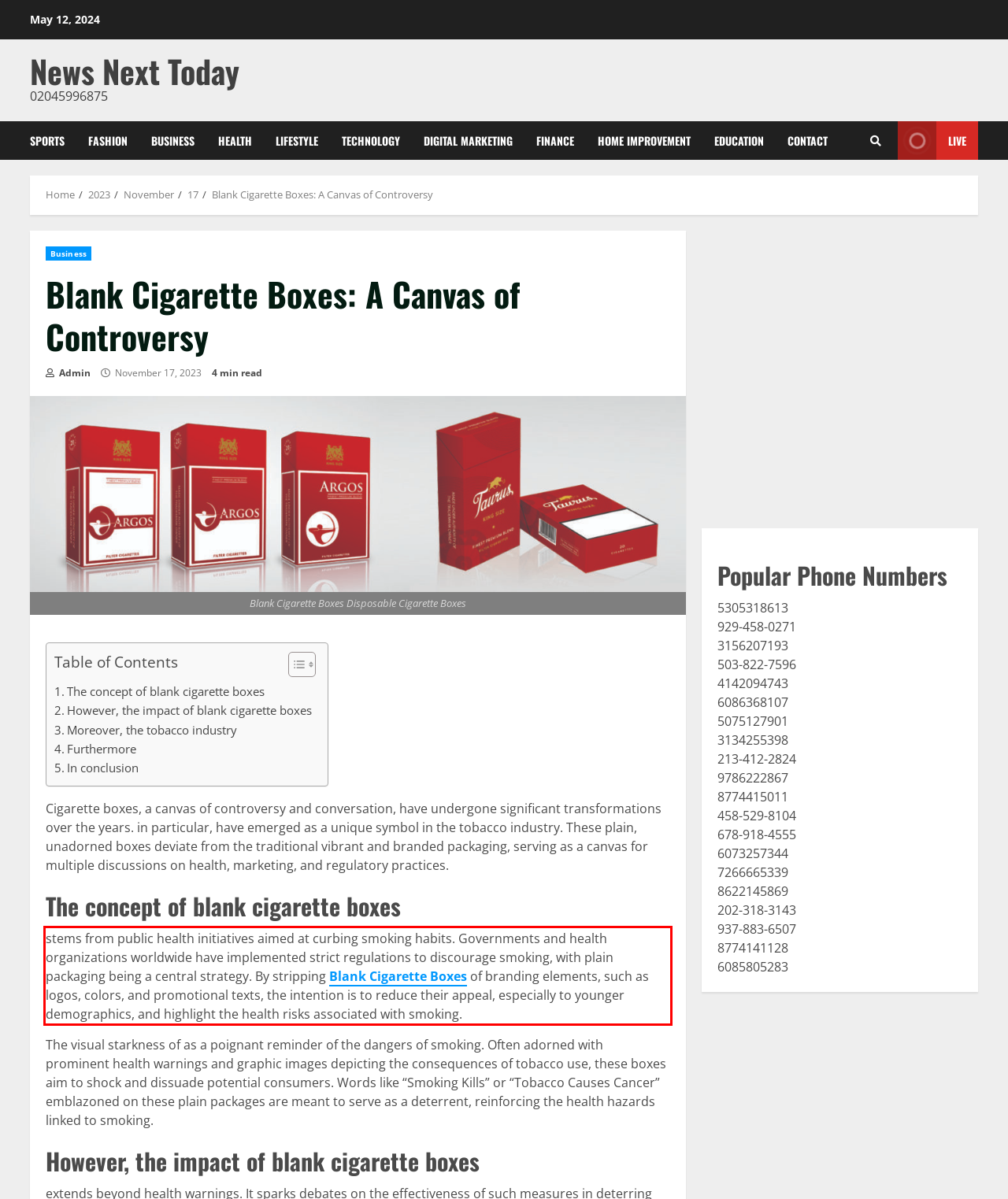Identify and transcribe the text content enclosed by the red bounding box in the given screenshot.

stems from public health initiatives aimed at curbing smoking habits. Governments and health organizations worldwide have implemented strict regulations to discourage smoking, with plain packaging being a central strategy. By stripping Blank Cigarette Boxes of branding elements, such as logos, colors, and promotional texts, the intention is to reduce their appeal, especially to younger demographics, and highlight the health risks associated with smoking.